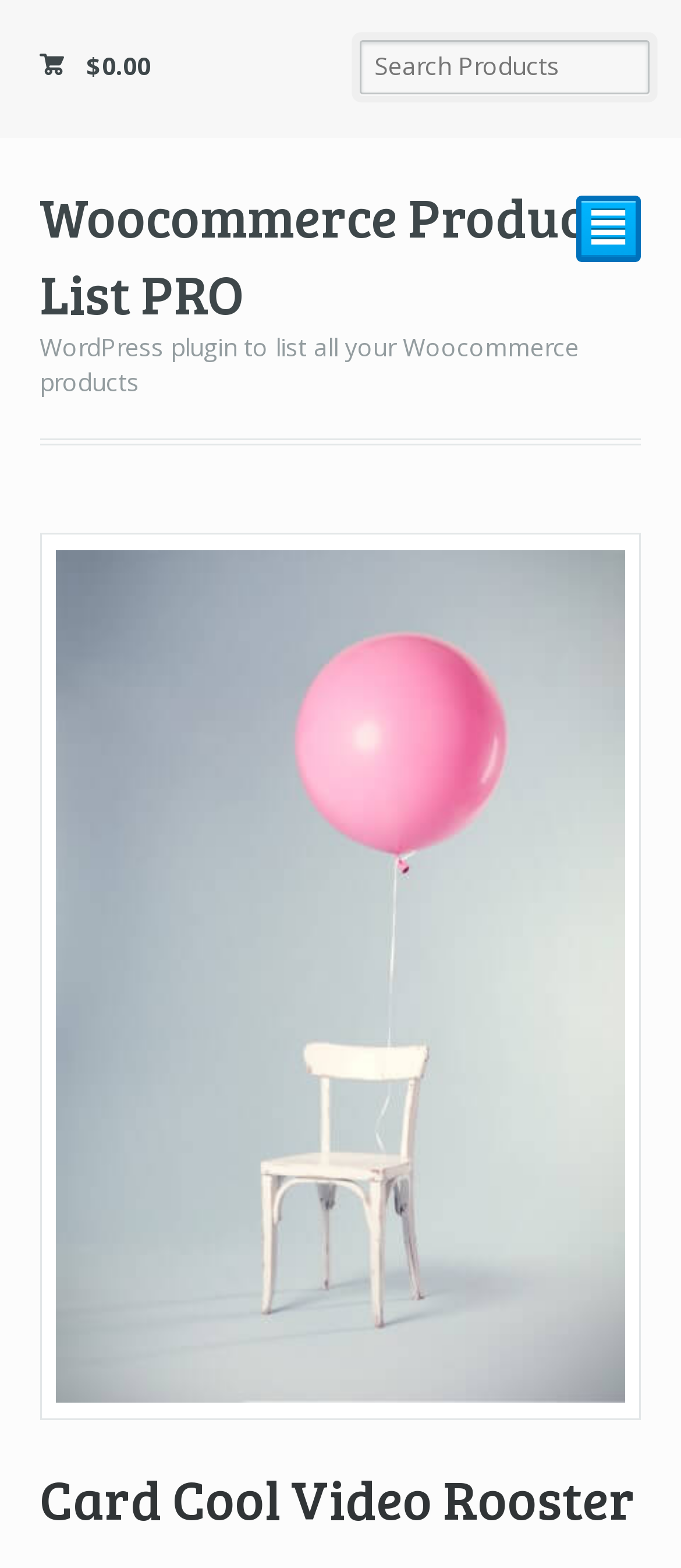Please locate and generate the primary heading on this webpage.

Woocommerce Products List PRO